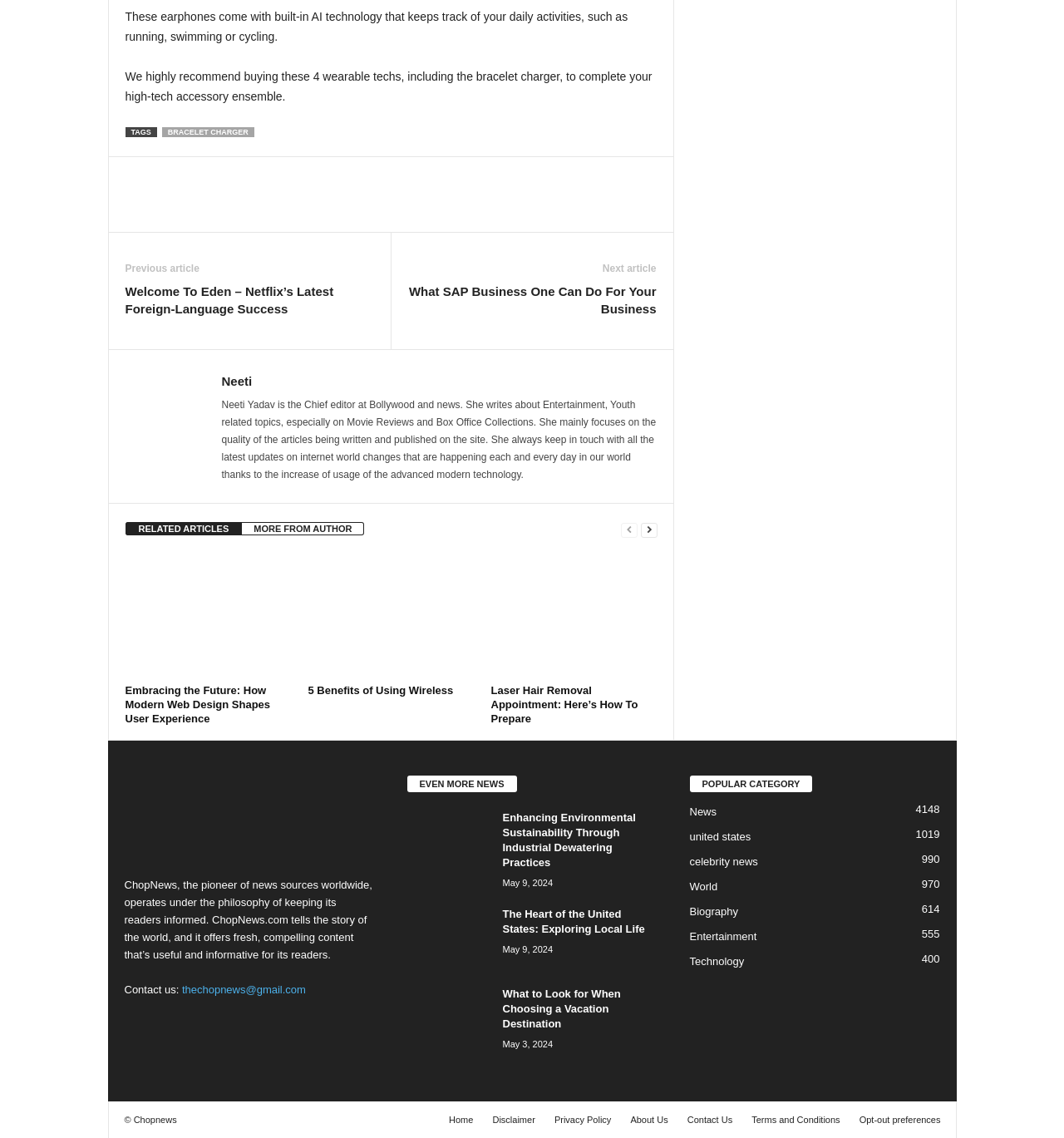Please find the bounding box coordinates of the element that needs to be clicked to perform the following instruction: "Read about All About Project Management Professional (PMP) Certification". The bounding box coordinates should be four float numbers between 0 and 1, represented as [left, top, right, bottom].

None